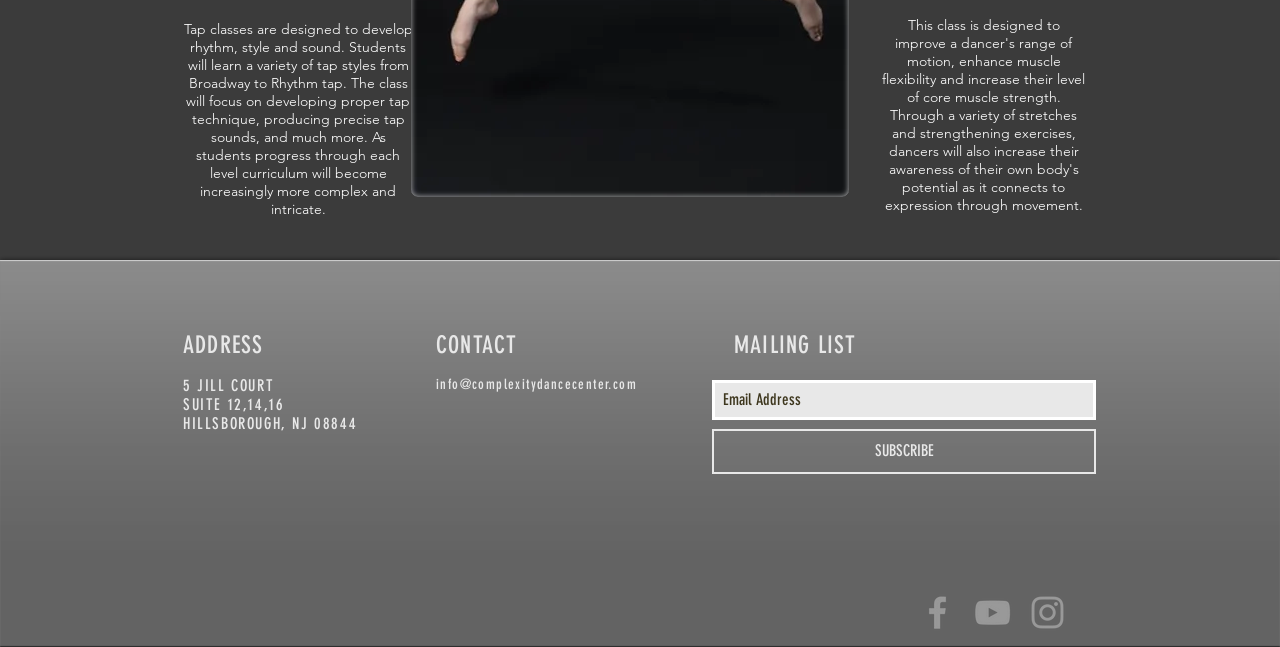What type of dance classes are offered?
Based on the visual information, provide a detailed and comprehensive answer.

The webpage describes tap classes that are designed to develop rhythm, style, and sound, and students will learn various tap styles from Broadway to Rhythm tap.